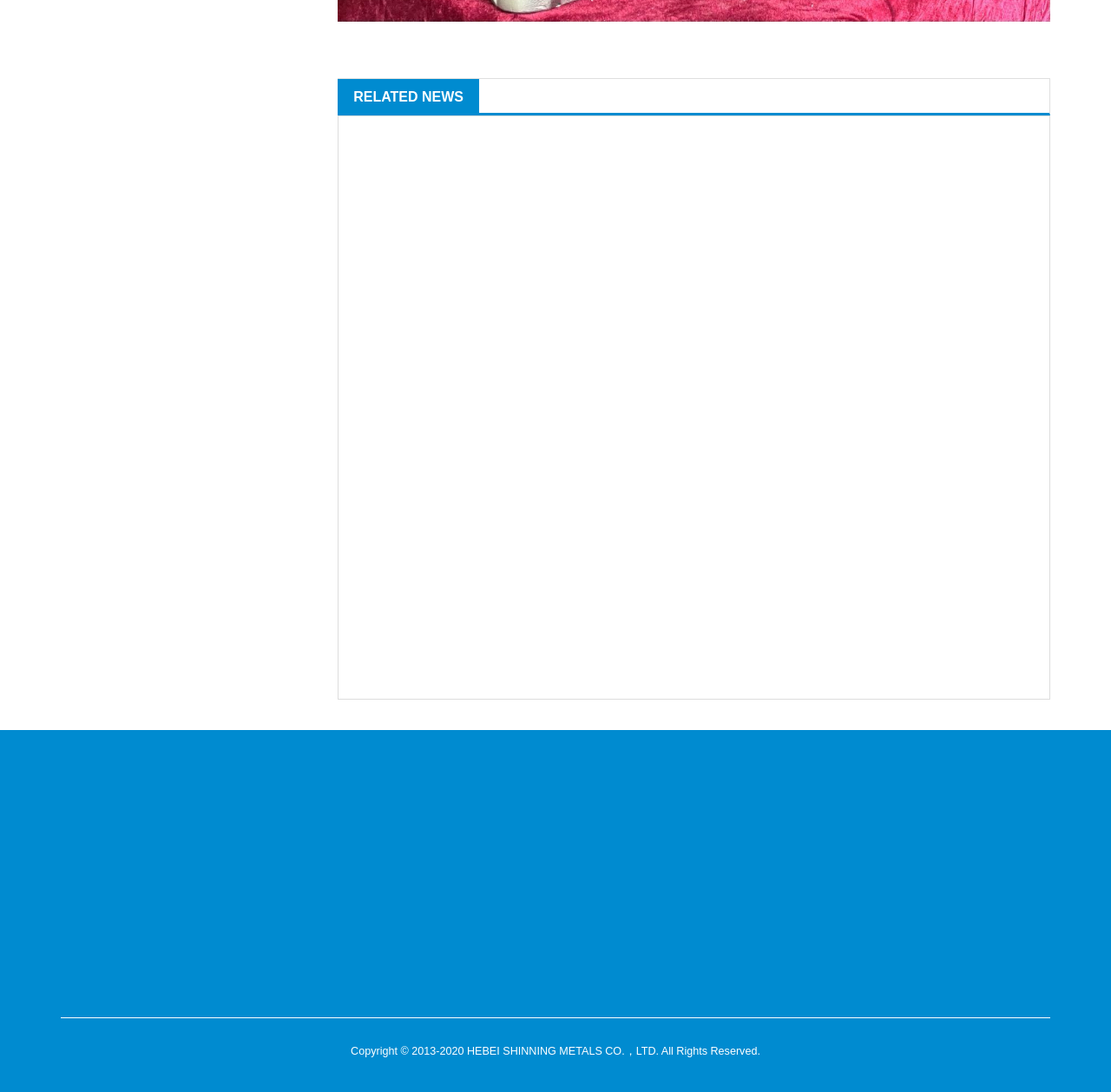Using the element description provided, determine the bounding box coordinates in the format (top-left x, top-left y, bottom-right x, bottom-right y). Ensure that all values are floating point numbers between 0 and 1. Element description: title="Workout equipment-Sand Castings"

[0.528, 0.117, 0.722, 0.314]